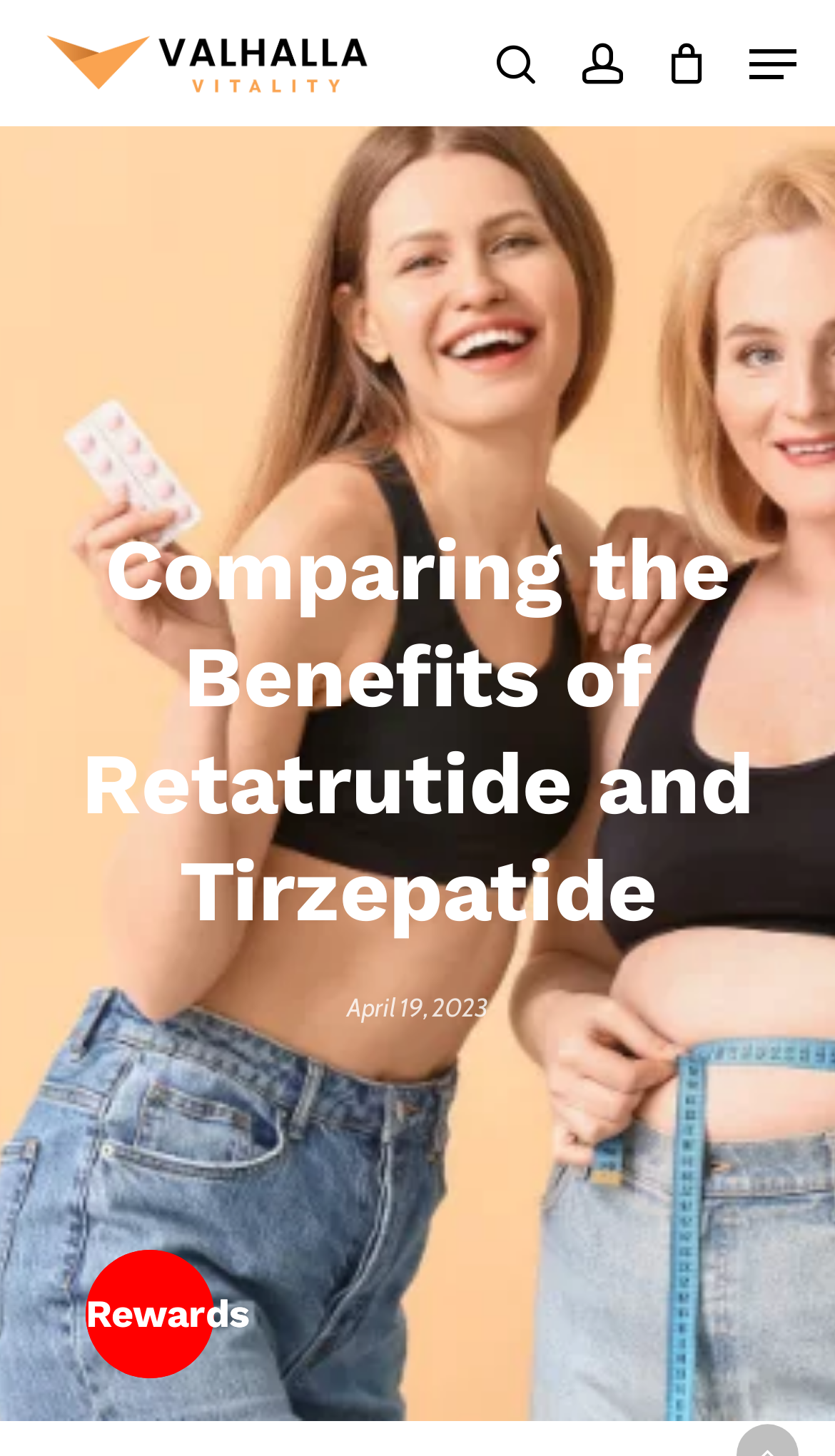Determine the main heading of the webpage and generate its text.

Comparing the Benefits of Retatrutide and Tirzepatide